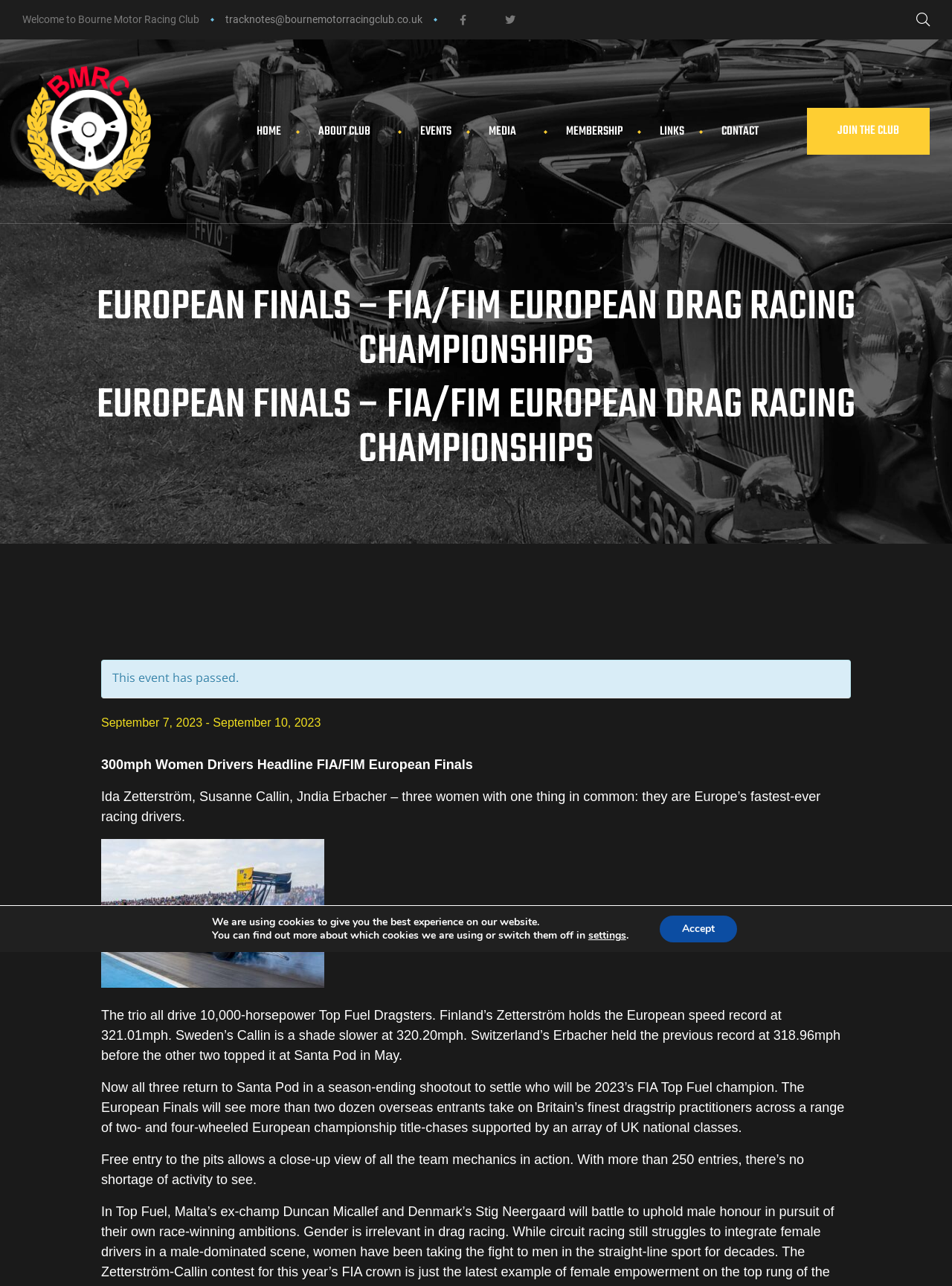Provide the bounding box coordinates of the section that needs to be clicked to accomplish the following instruction: "View ABOUT CLUB information."

[0.315, 0.089, 0.422, 0.115]